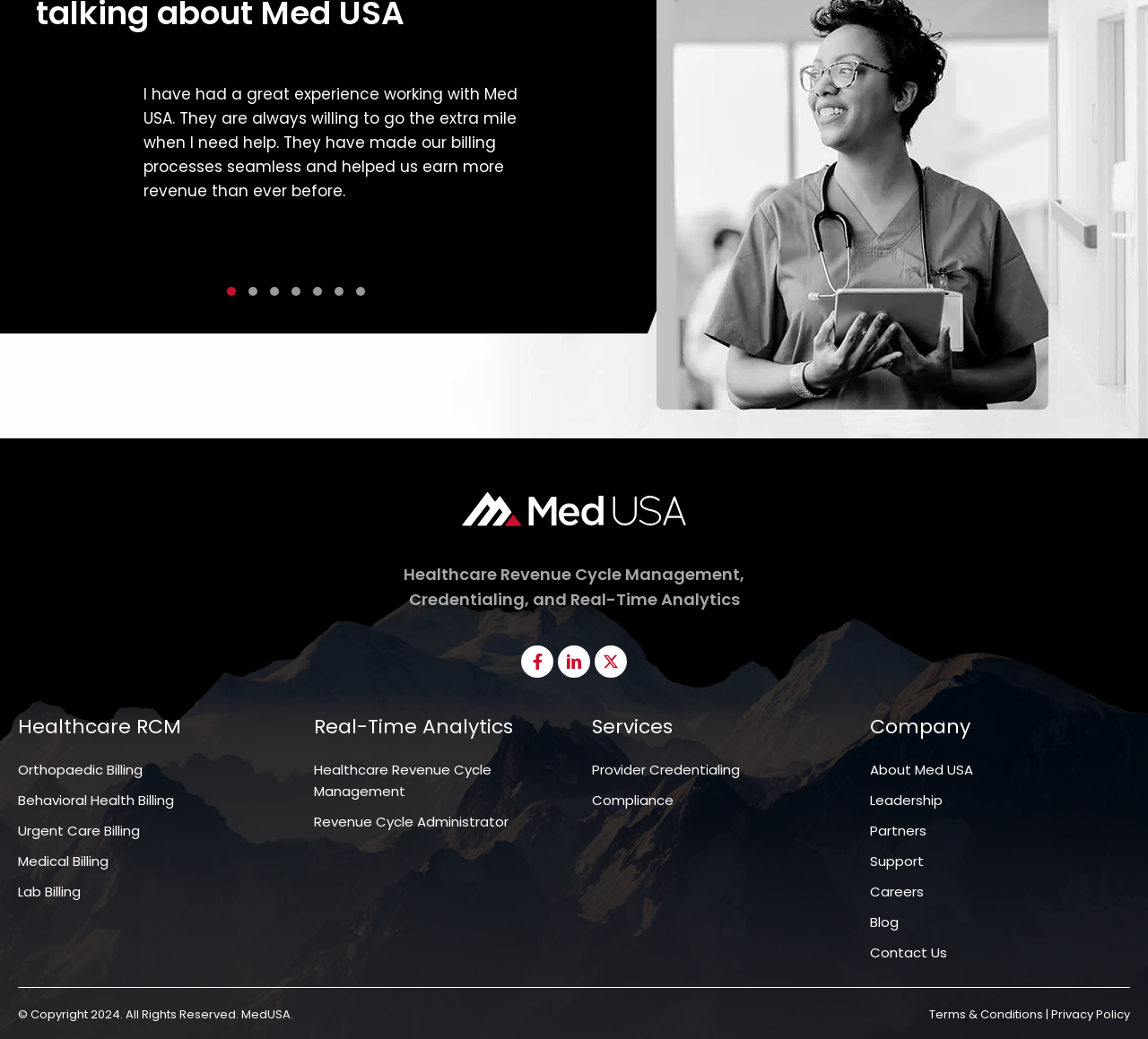Using the element description: "Healthcare Revenue Cycle Management", determine the bounding box coordinates for the specified UI element. The coordinates should be four float numbers between 0 and 1, [left, top, right, bottom].

[0.273, 0.732, 0.428, 0.77]